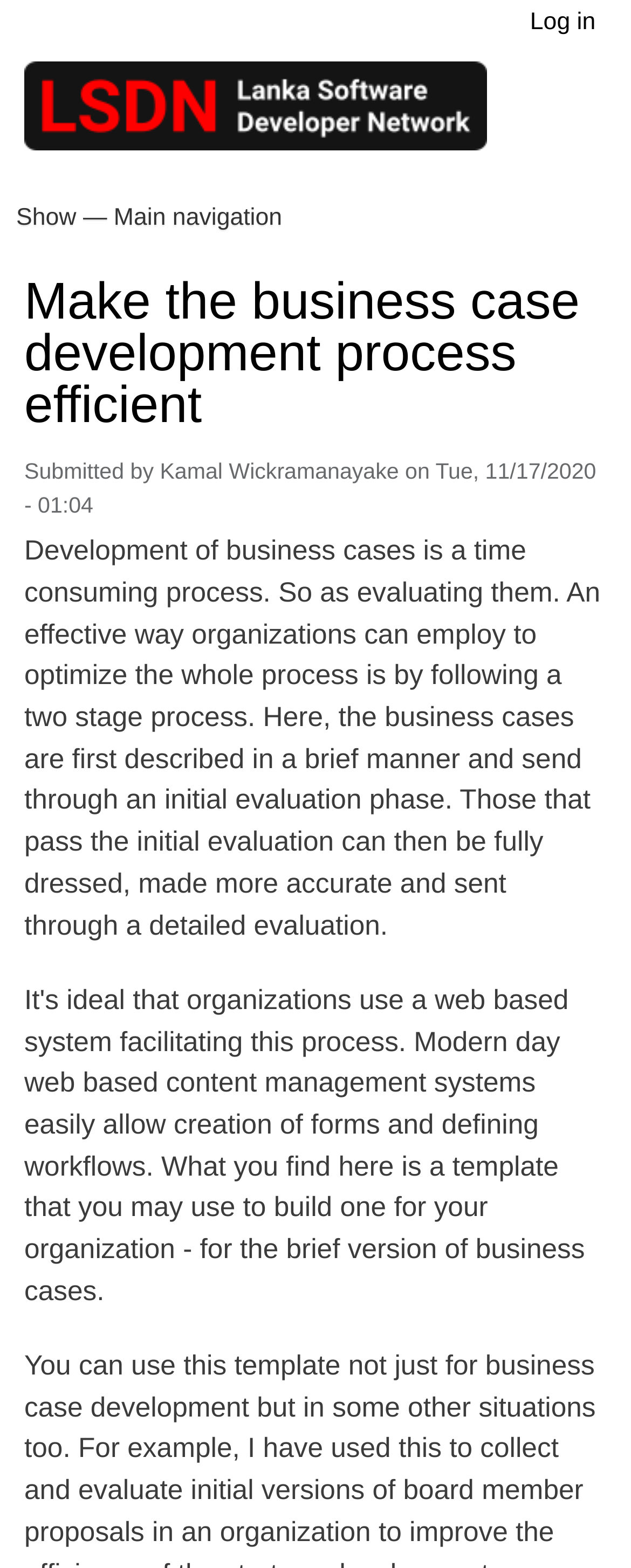Please provide the bounding box coordinate of the region that matches the element description: Skip to main content. Coordinates should be in the format (top-left x, top-left y, bottom-right x, bottom-right y) and all values should be between 0 and 1.

[0.473, 0.0, 0.527, 0.004]